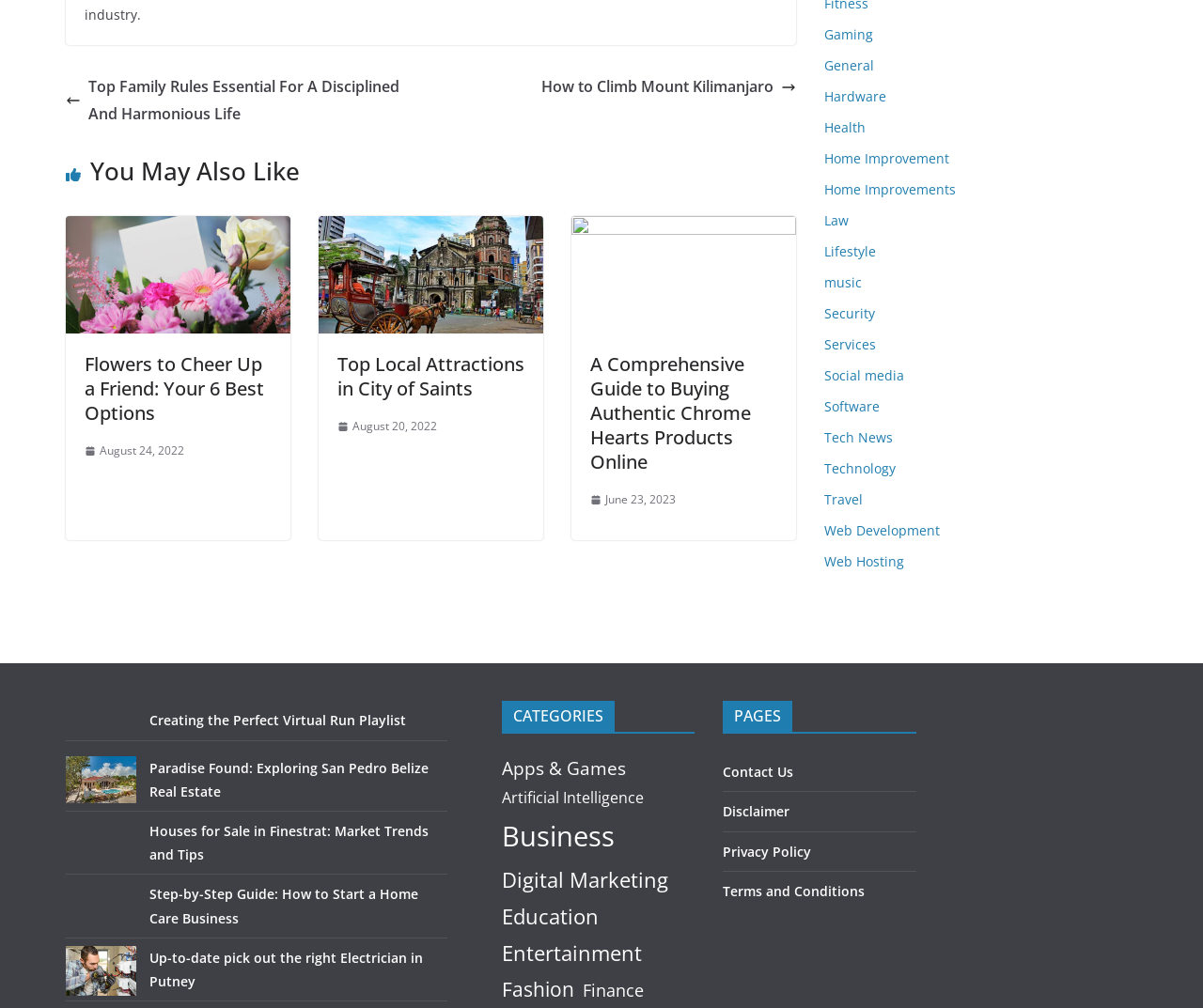Find the bounding box coordinates for the area that should be clicked to accomplish the instruction: "View 'Flowers to Cheer Up a Friend: Your 6 Best Options'".

[0.07, 0.35, 0.226, 0.423]